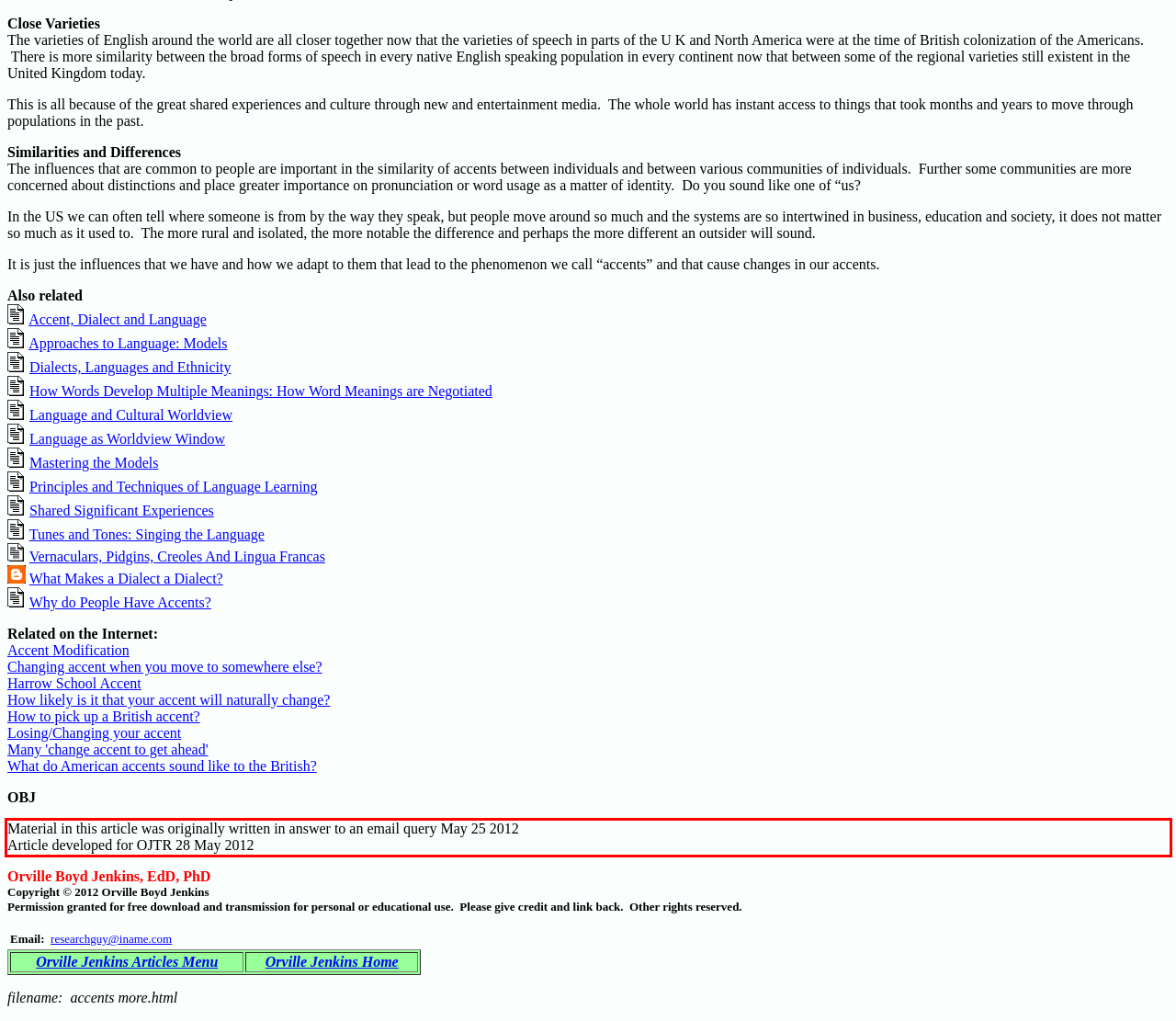Given the screenshot of a webpage, identify the red rectangle bounding box and recognize the text content inside it, generating the extracted text.

Material in this article was originally written in answer to an email query May 25 2012 Article developed for OJTR 28 May 2012